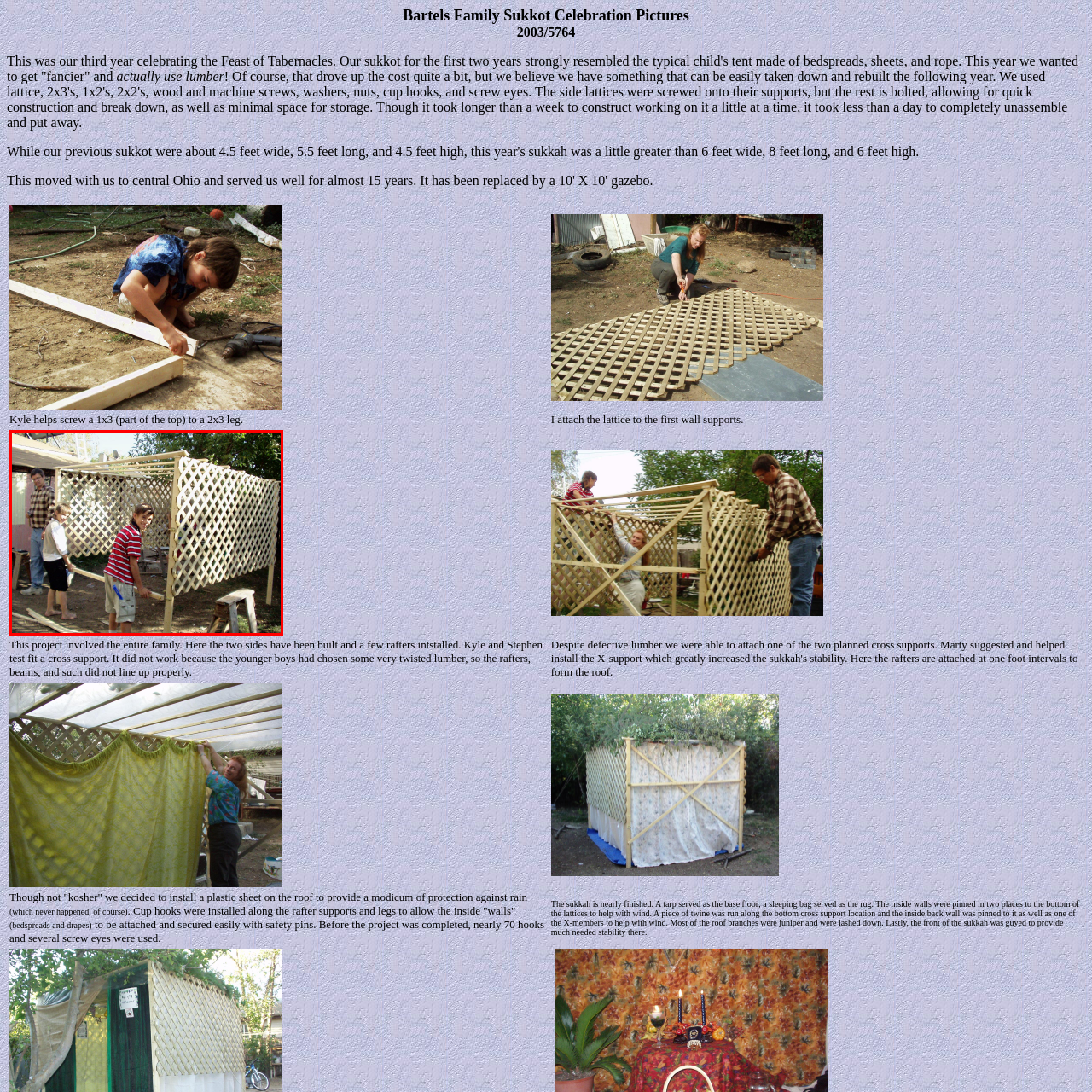How many boys are actively engaged in the project?
Direct your attention to the image encased in the red bounding box and answer the question thoroughly, relying on the visual data provided.

Upon examining the image, we can see two boys actively participating in the construction of the sukkah, one holding up a lattice panel and the other helping to position the framework.